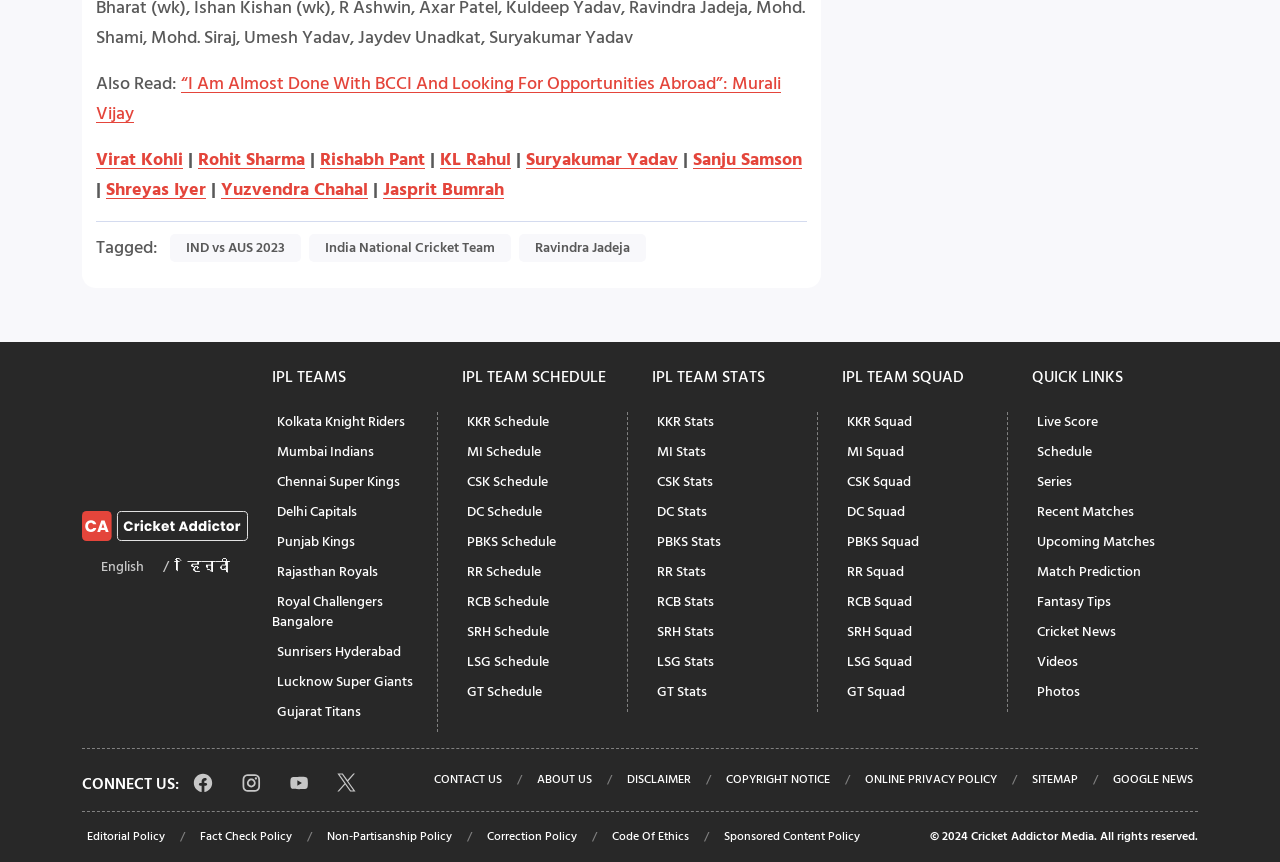Could you locate the bounding box coordinates for the section that should be clicked to accomplish this task: "View 'KKR Schedule'".

[0.361, 0.47, 0.433, 0.508]